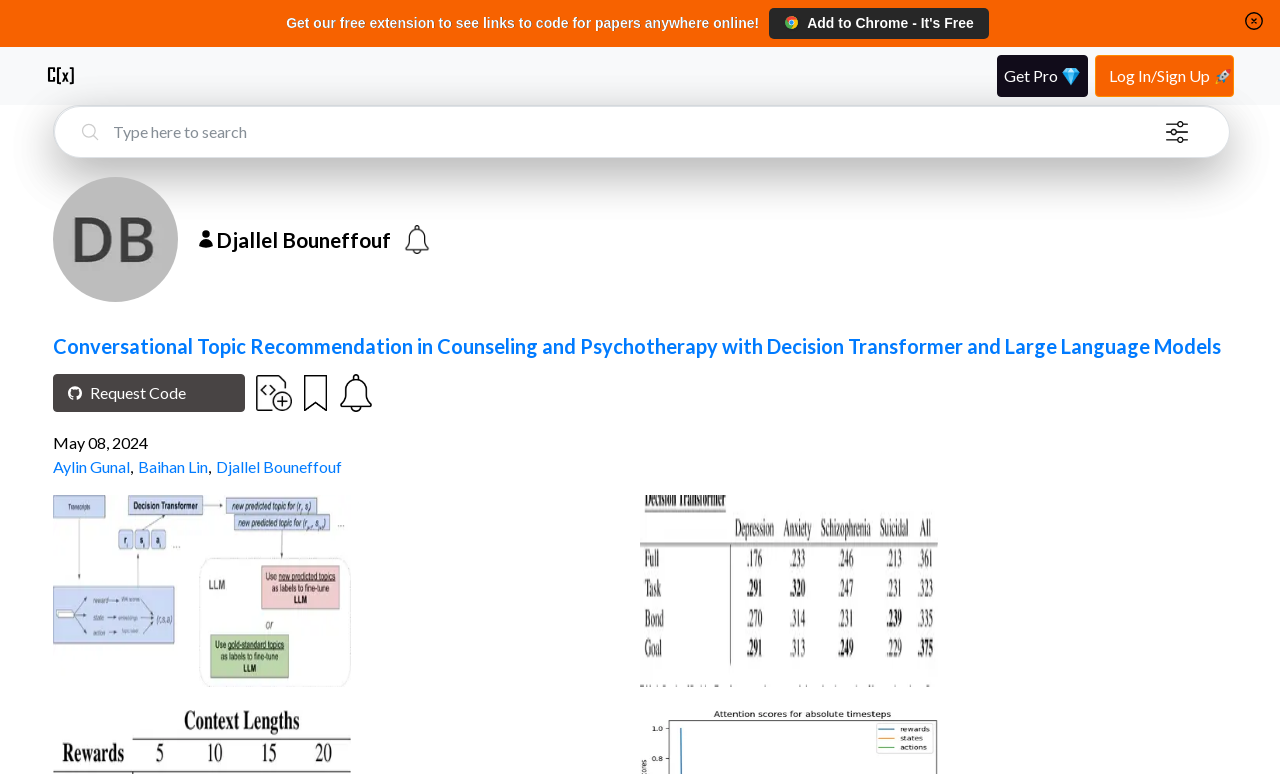Specify the bounding box coordinates of the area to click in order to follow the given instruction: "View Djallel Bouneffouf's profile."

[0.169, 0.293, 0.306, 0.325]